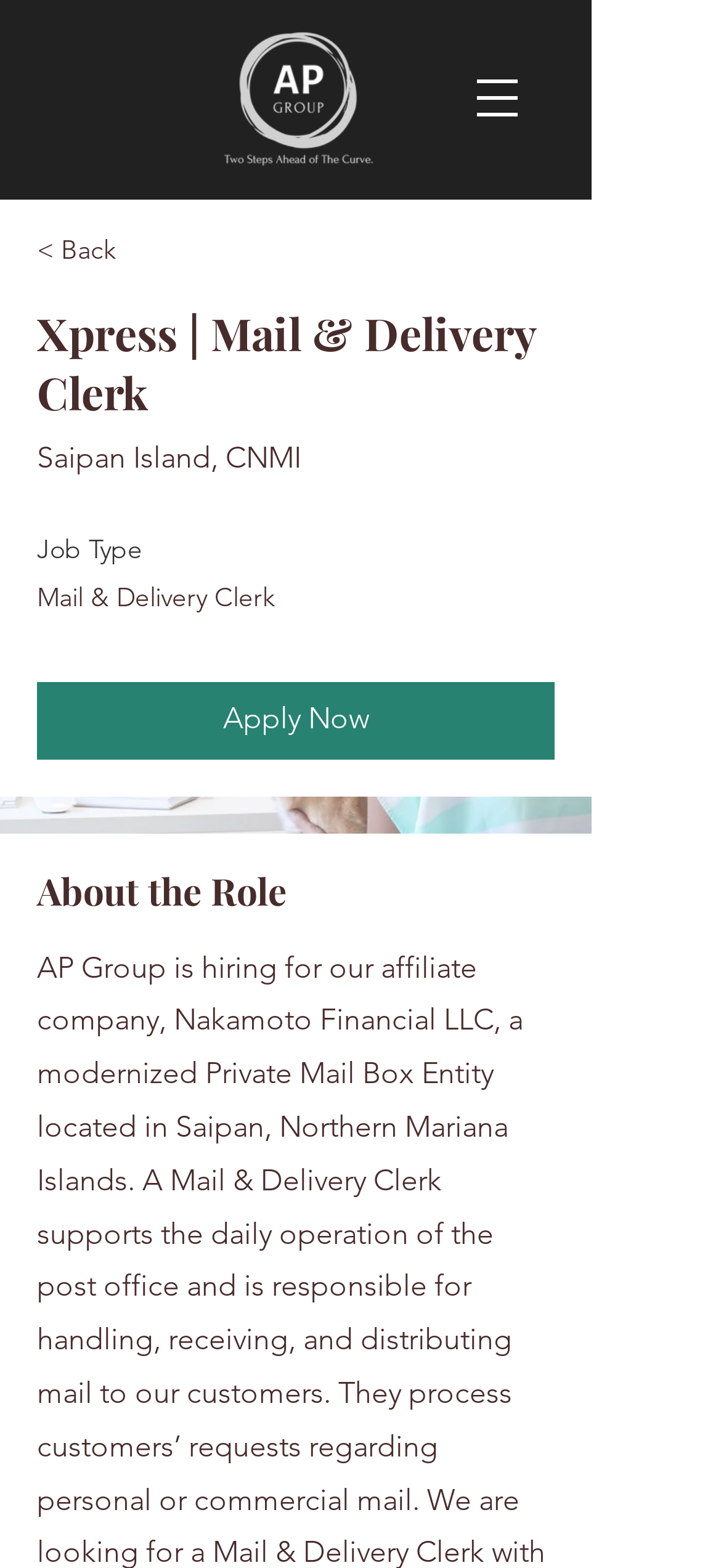Using the information in the image, could you please answer the following question in detail:
What is the type of job?

I found the type of job by looking at the heading 'Xpress | Mail & Delivery Clerk' which is located at the top of the page, and extracting the job type from it.